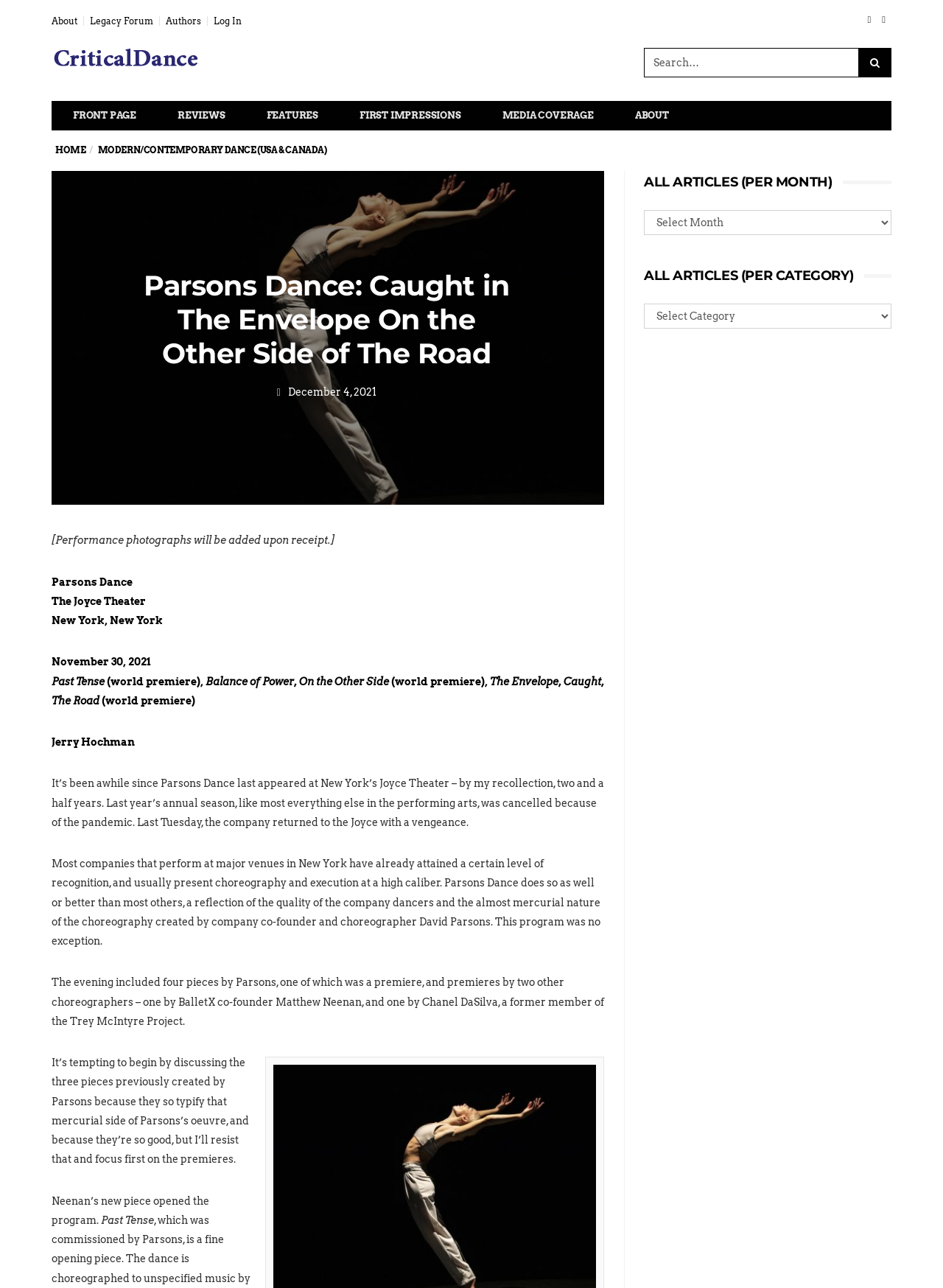Can you give a detailed response to the following question using the information from the image? What is the name of the choreographer who created the piece 'Caught'?

I found the answer by reading the text 'David Parsons’s “Caught”' which is located near the bottom of the webpage, and it is also mentioned in the text 'the choreography created by company co-founder and choreographer David Parsons'.